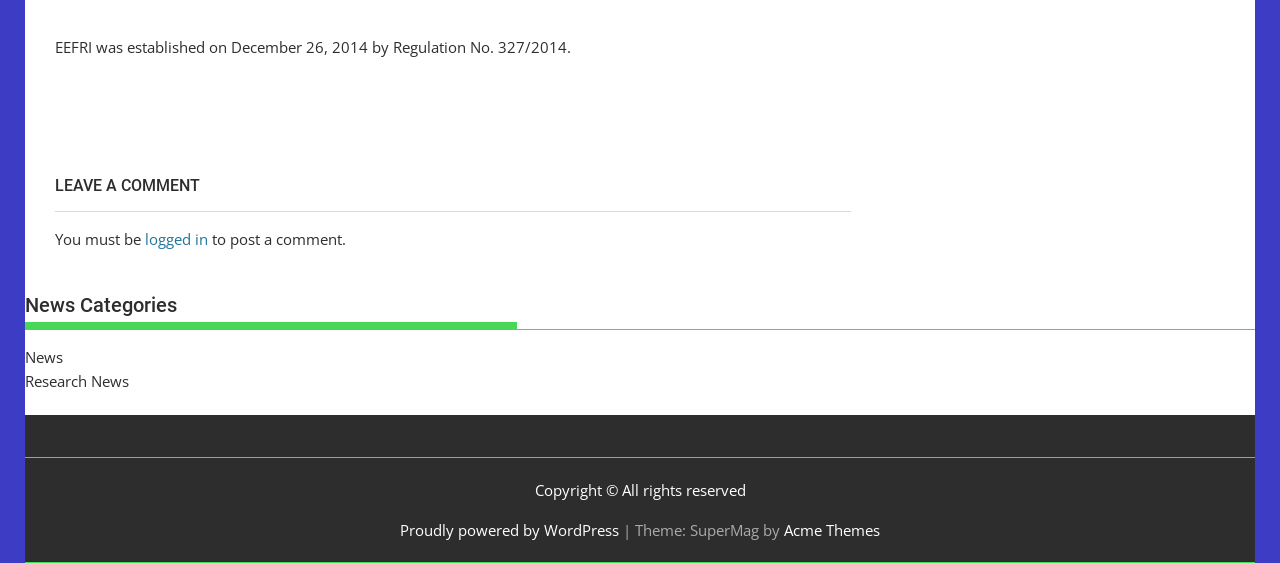What is the establishment date of EEFRI?
Based on the screenshot, respond with a single word or phrase.

December 26, 2014